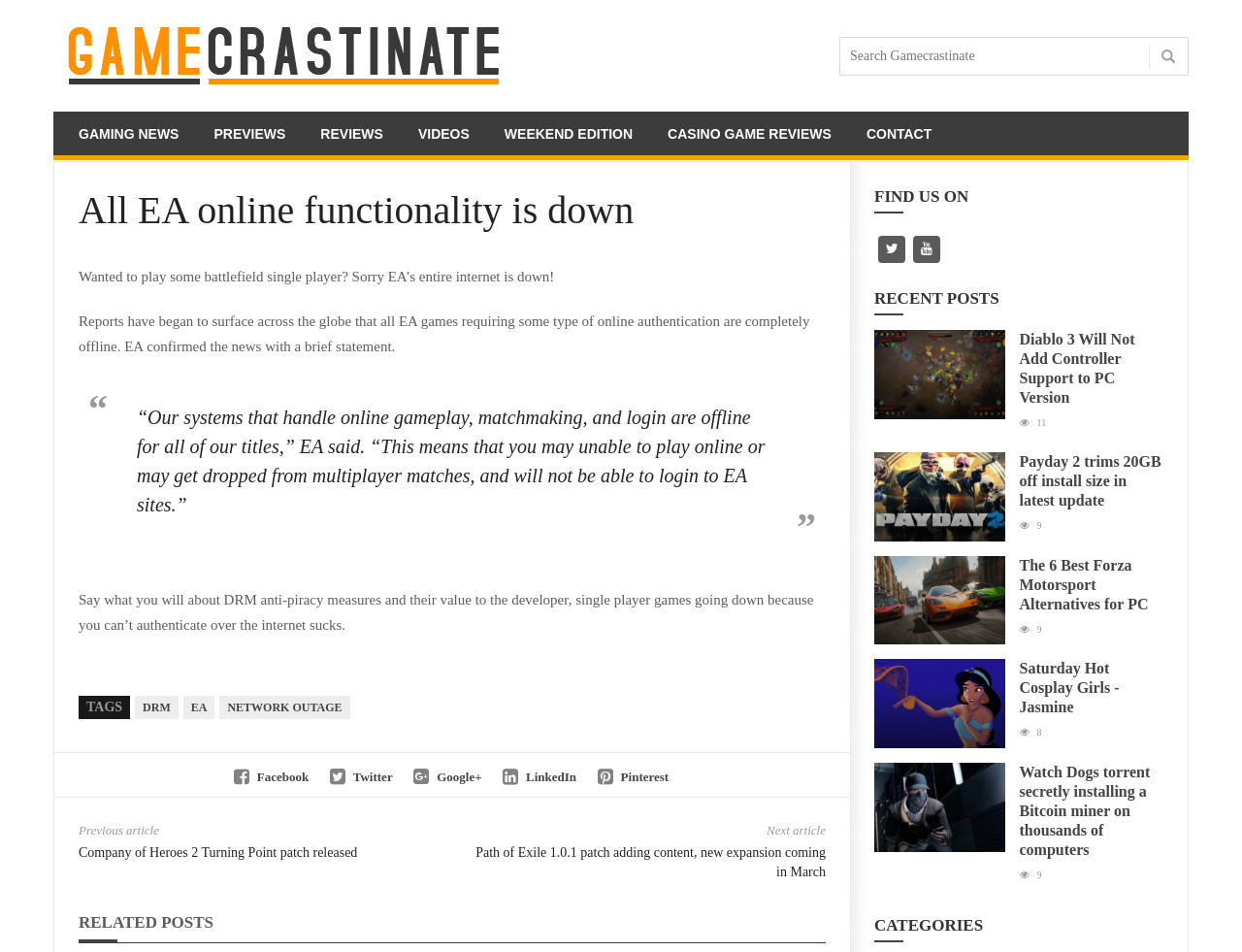Please determine the primary heading and provide its text.

All EA online functionality is down